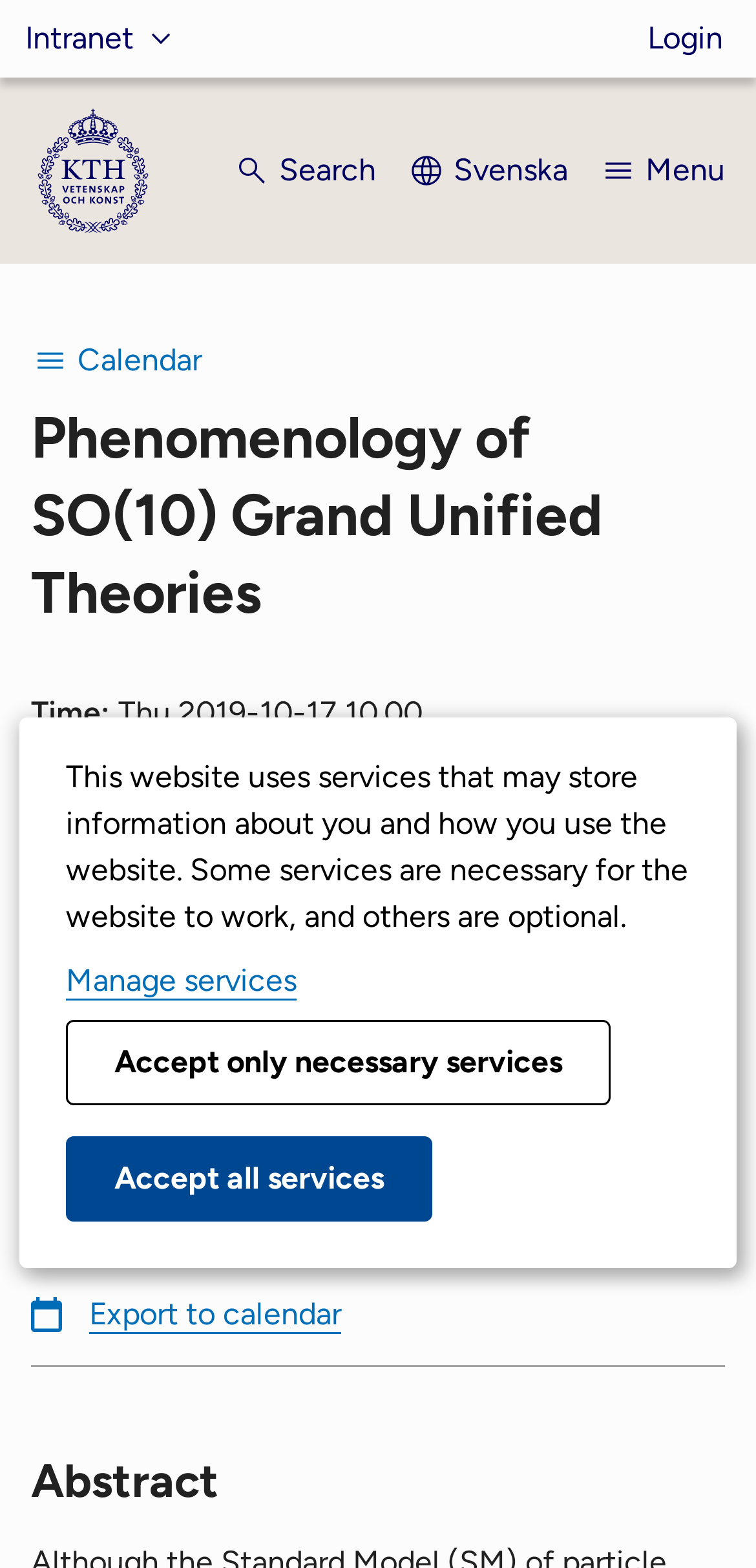Please determine the bounding box coordinates of the element to click on in order to accomplish the following task: "Go to the start page". Ensure the coordinates are four float numbers ranging from 0 to 1, i.e., [left, top, right, bottom].

[0.041, 0.069, 0.205, 0.148]